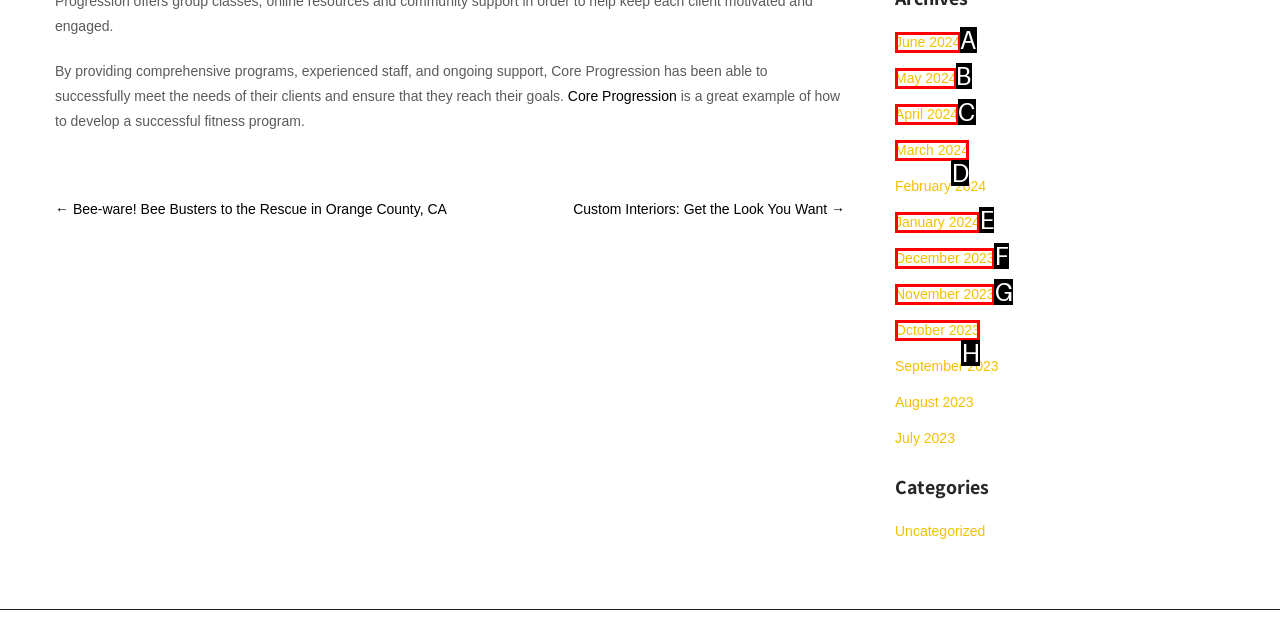Choose the option that matches the following description: December 2023
Reply with the letter of the selected option directly.

F